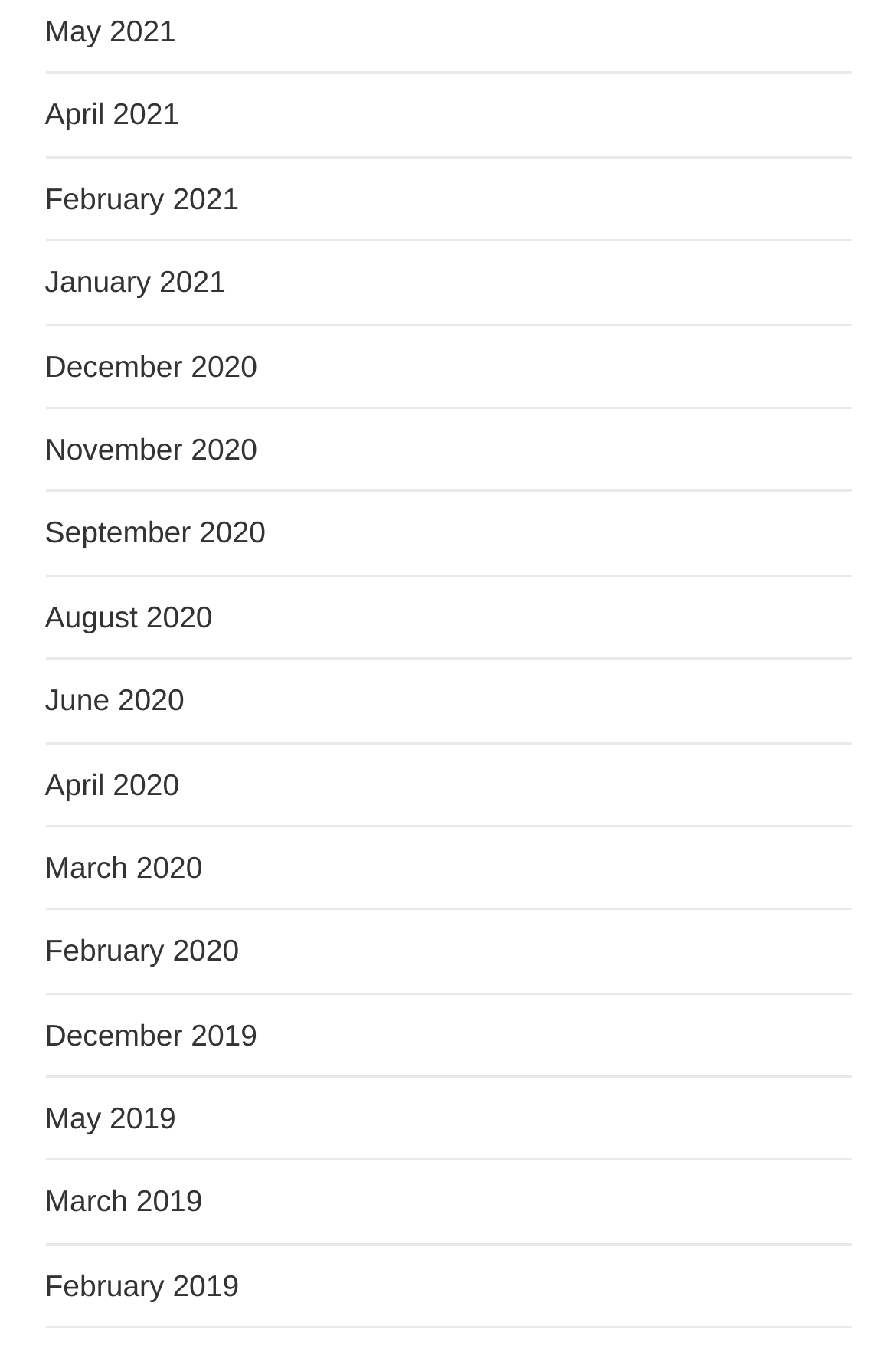Answer the question briefly using a single word or phrase: 
What is the earliest month listed?

February 2019